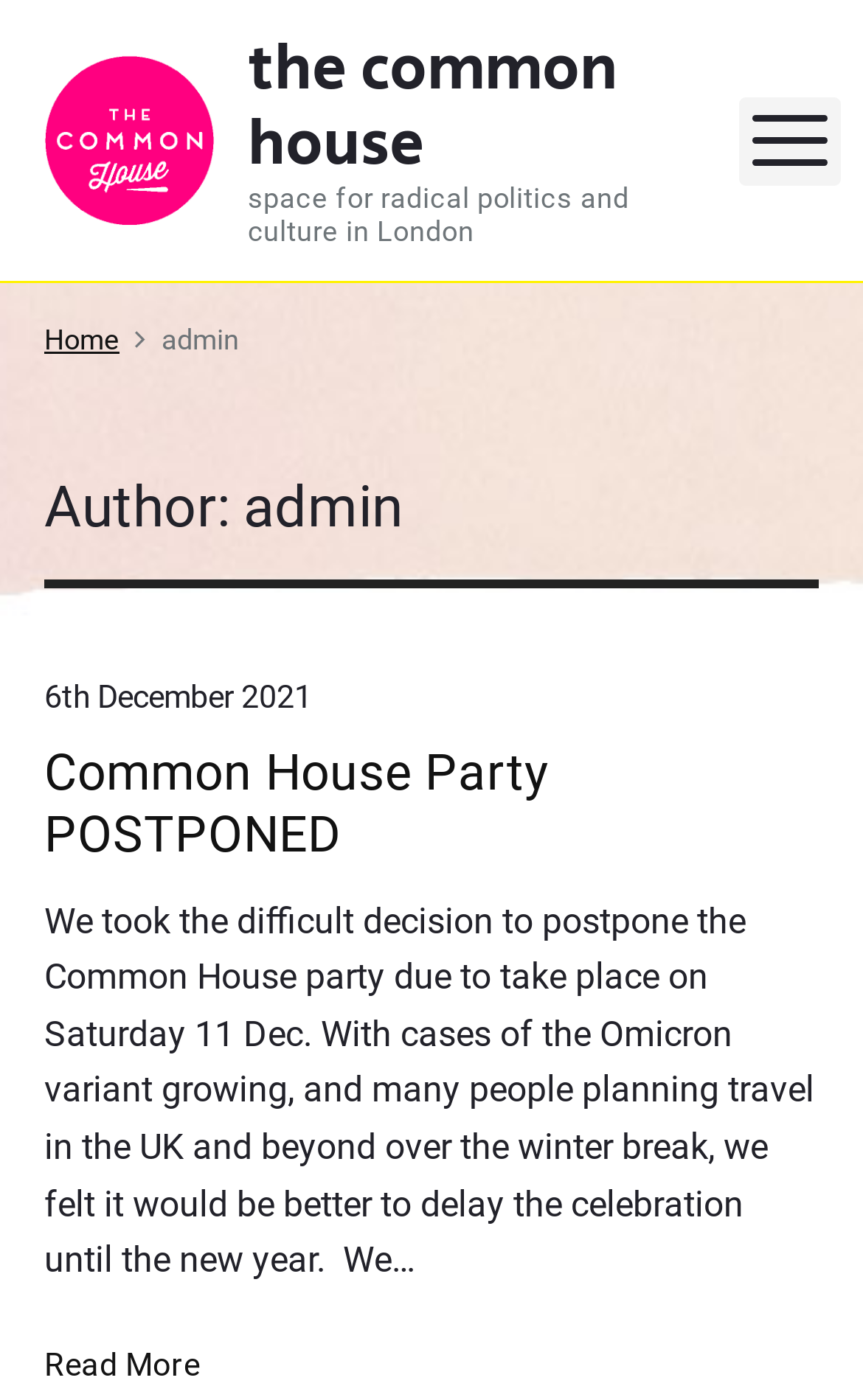Extract the bounding box coordinates for the HTML element that matches this description: "Common House Party POSTPONED". The coordinates should be four float numbers between 0 and 1, i.e., [left, top, right, bottom].

[0.051, 0.532, 0.636, 0.617]